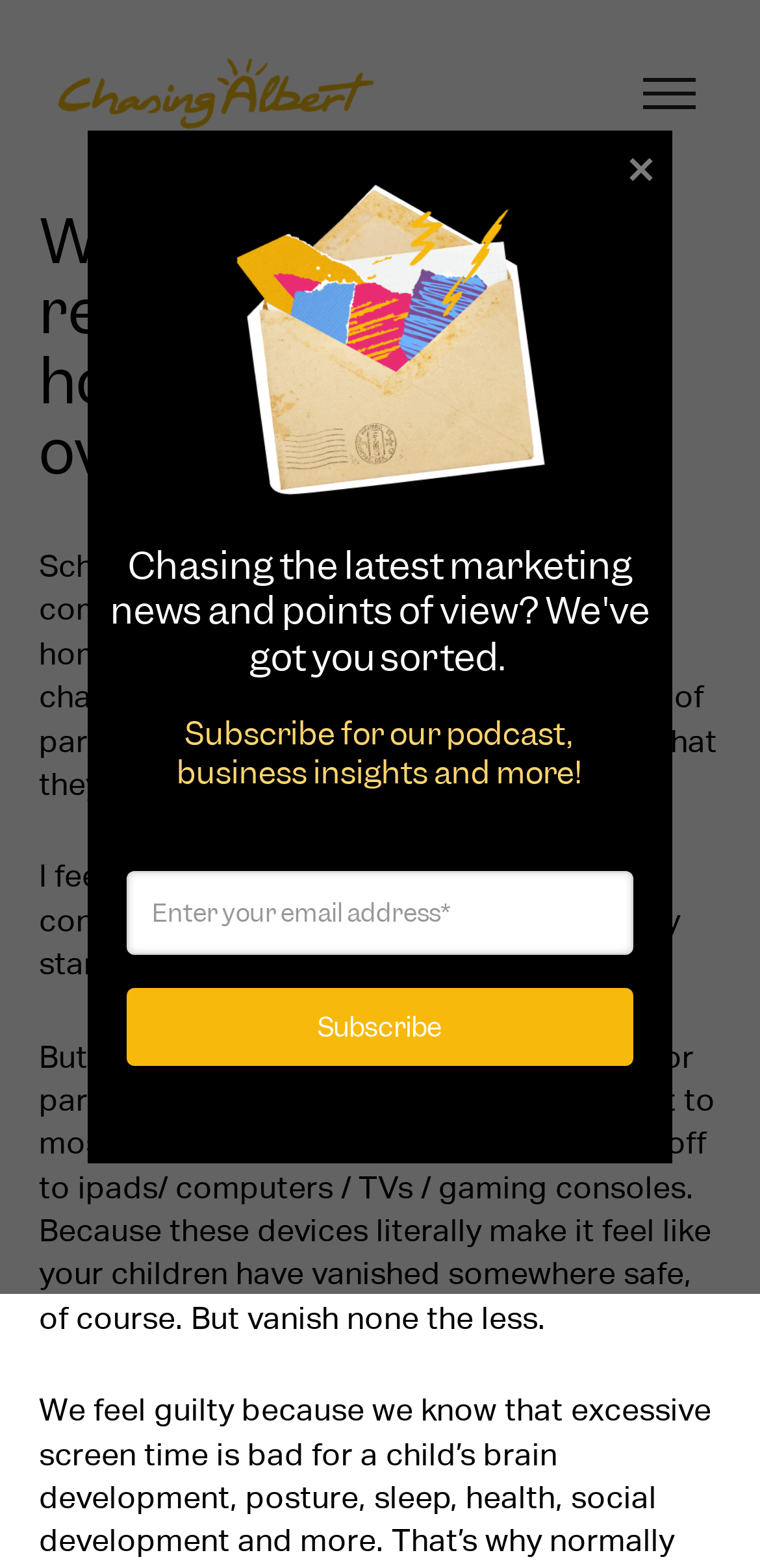What is the purpose of the textbox?
Please elaborate on the answer to the question with detailed information.

The textbox is located below the 'Subscribe for our podcast, business insights and more!' text, and it is likely used to collect email addresses from users who want to subscribe to the podcast or receive business insights.